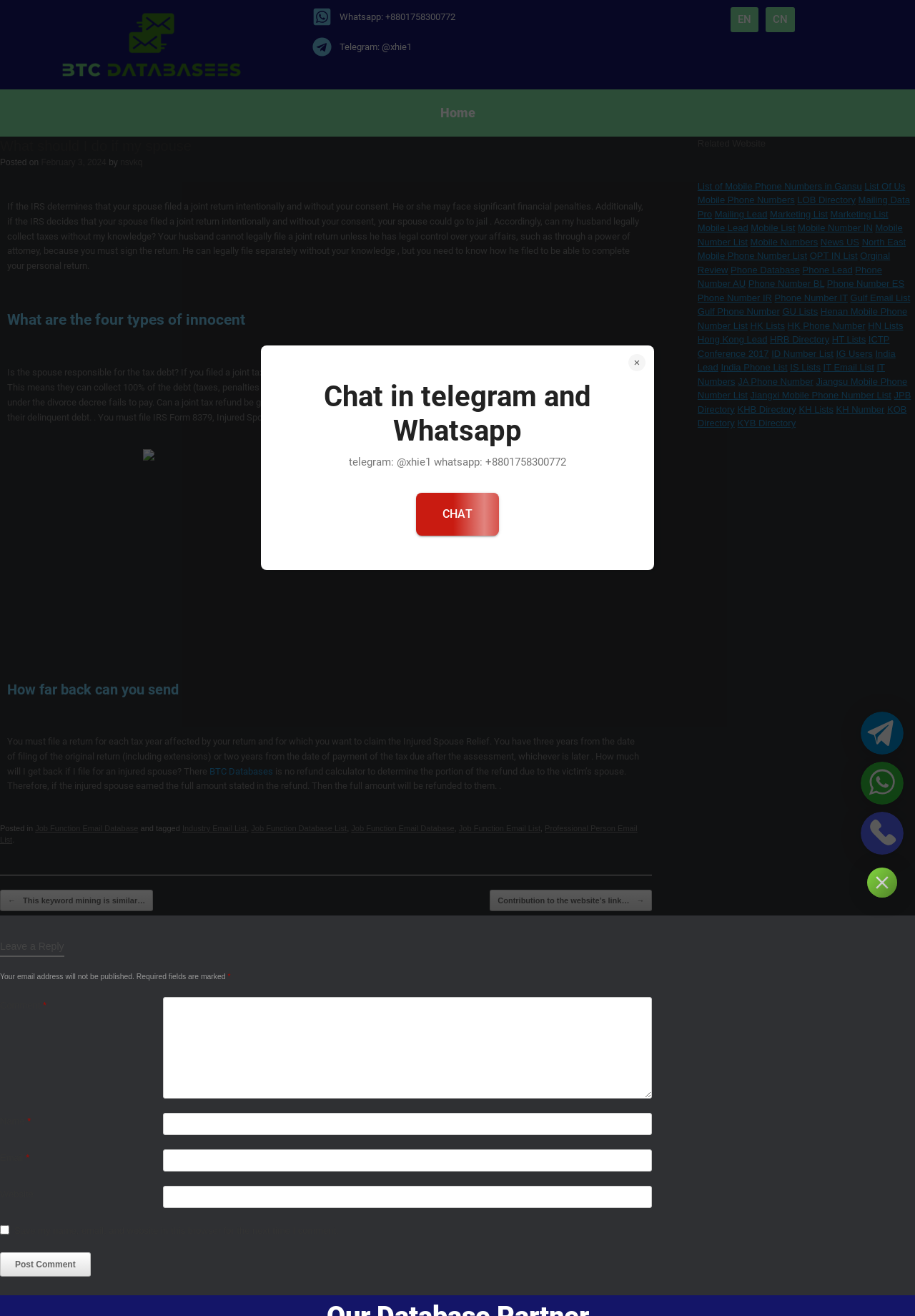Offer a comprehensive description of the webpage’s content and structure.

This webpage appears to be a blog post or article discussing tax-related issues, specifically what to do if one's spouse files a joint return without their consent. The page has a header section with a button to close the page, a heading that reads "Chat in telegram and Whatsapp" with corresponding links, and a link to "BTC Databases" with an image.

Below the header, there is a main content section that contains the article. The article has a heading that reads "What should I do if my spouse" and is followed by a brief introduction. The content is divided into several sections, each with its own heading, discussing topics such as innocent spouse relief, joint tax refunds, and how far back one can claim injured spouse relief.

The article also contains several links to other related resources, including "Job Function Email Database" and "Industry Email List". There are also links to other articles or posts, including "This keyword mining is similar…" and "Contribution to the website’s link…".

At the bottom of the page, there is a section for leaving a reply or comment, with fields for name, email, website, and a checkbox to save the information for future comments. There is also a "Post Comment" button.

On the right-hand side of the page, there is a complementary section that lists related websites, including "List of Mobile Phone Numbers in Gansu", "List Of Us Mobile Phone Numbers", and "LOB Directory", among others.